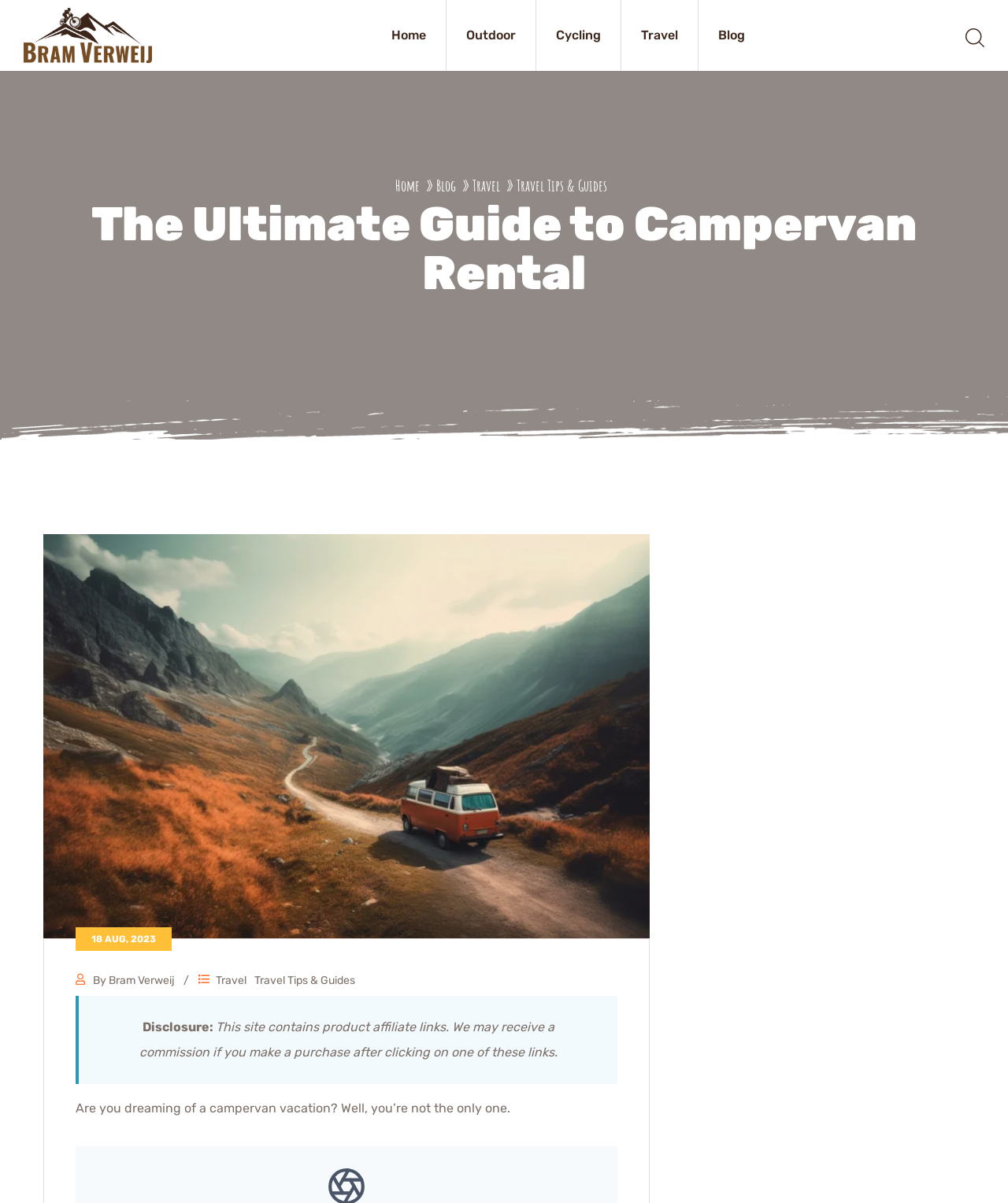Could you locate the bounding box coordinates for the section that should be clicked to accomplish this task: "Go to Home".

[0.389, 0.02, 0.423, 0.039]